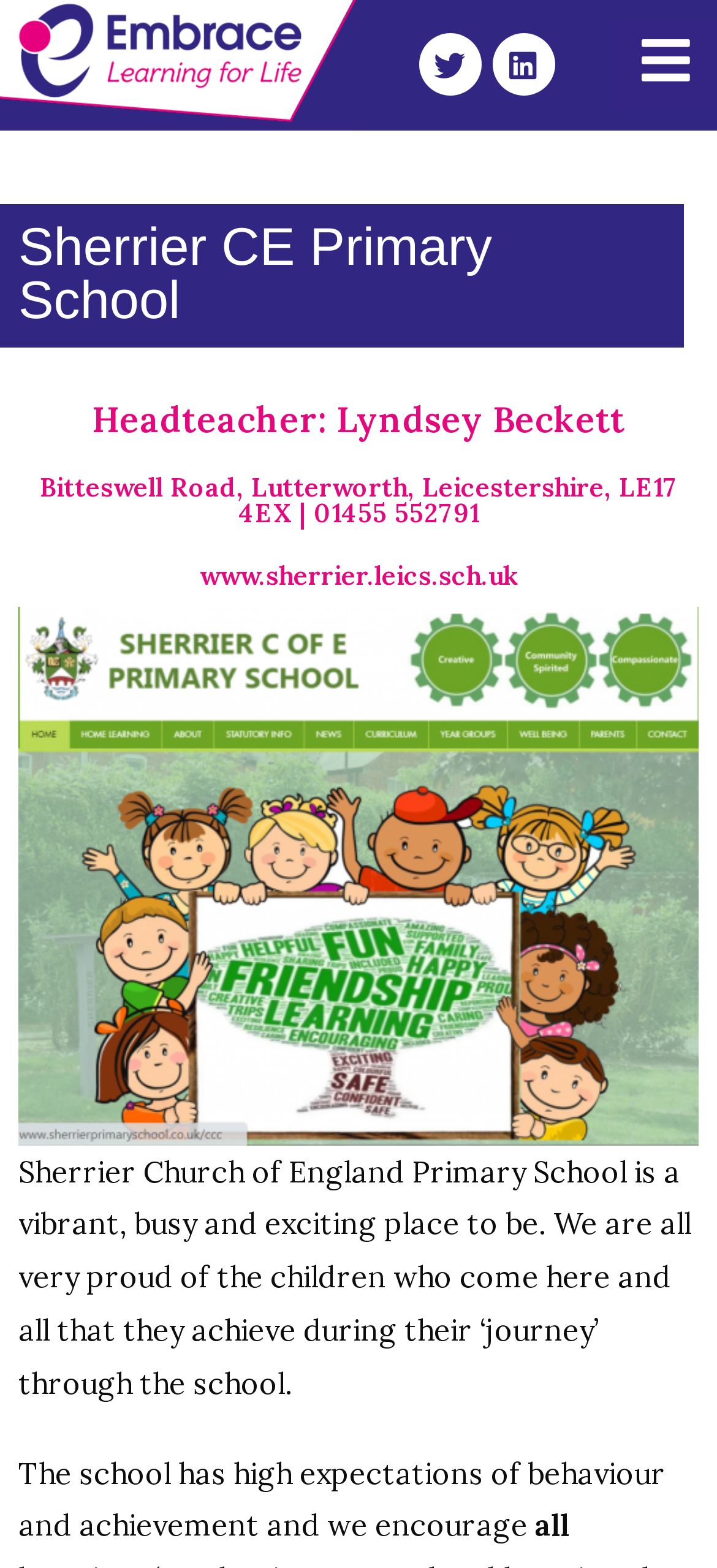Calculate the bounding box coordinates for the UI element based on the following description: "Linkedin". Ensure the coordinates are four float numbers between 0 and 1, i.e., [left, top, right, bottom].

[0.686, 0.022, 0.773, 0.062]